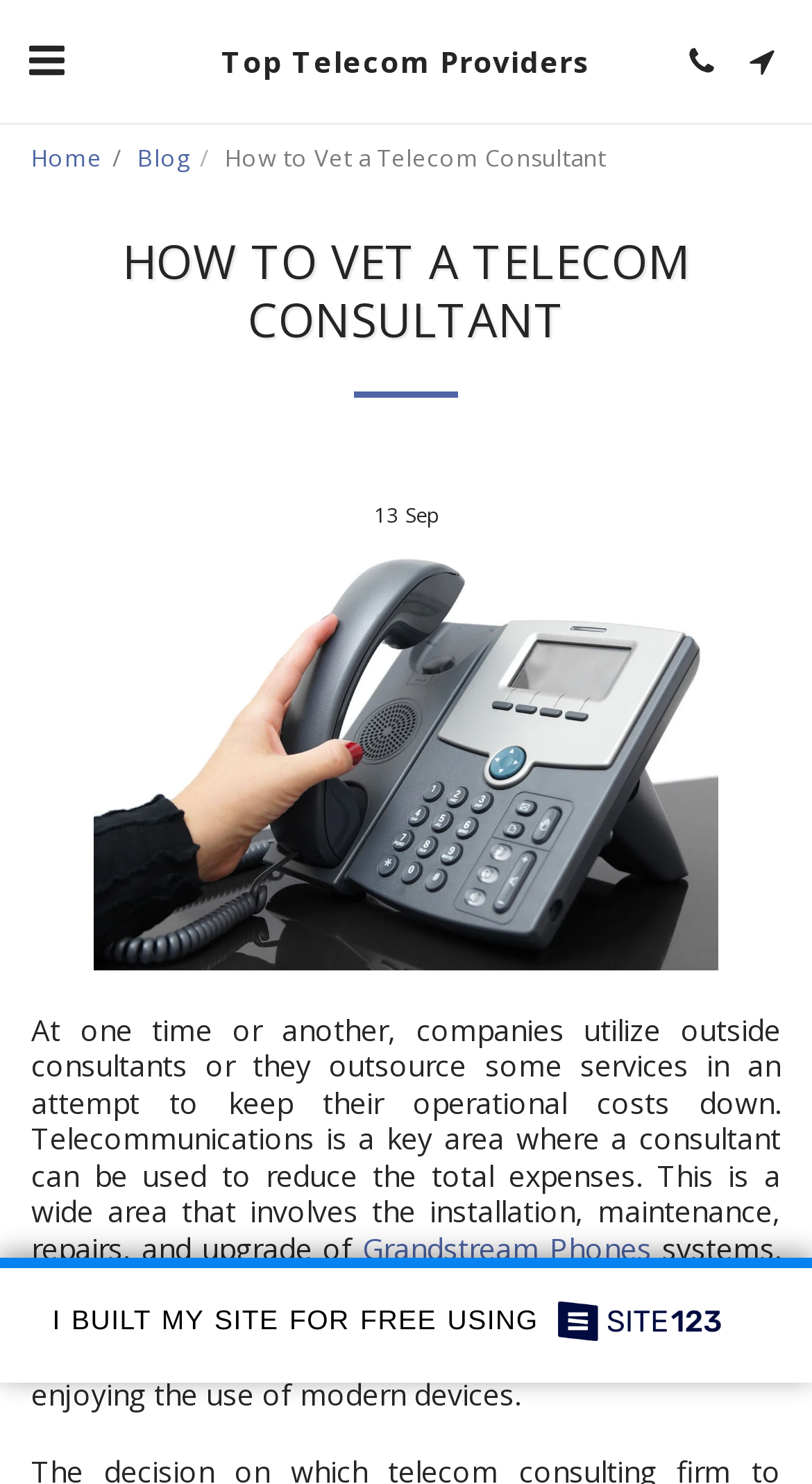Please find the bounding box for the UI component described as follows: "Menu".

None